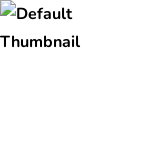Please answer the following question using a single word or phrase: 
What topic does the linked article likely cover?

Gardening